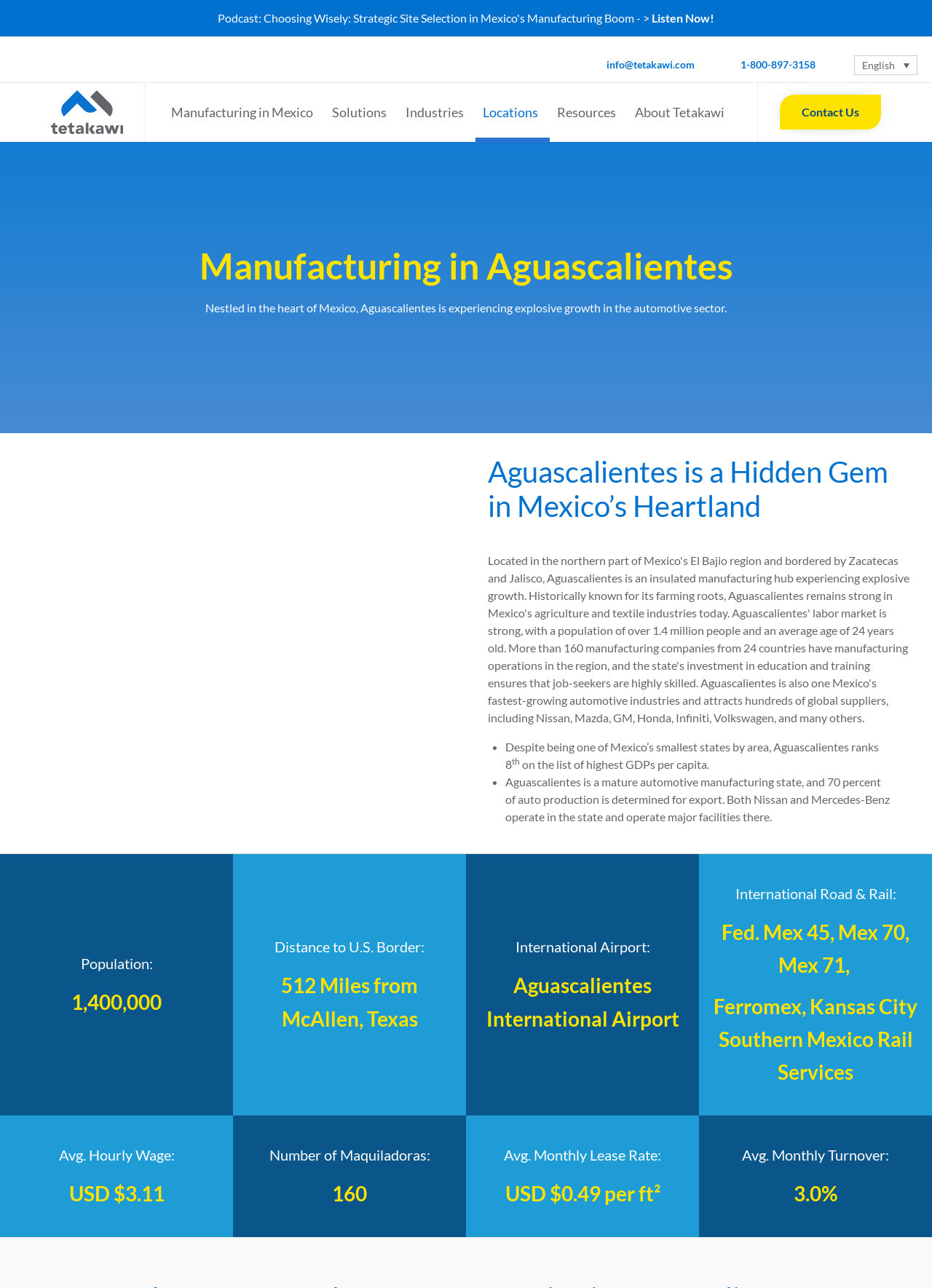Please provide a short answer using a single word or phrase for the question:
How many maquiladoras are there in Aguascalientes?

160